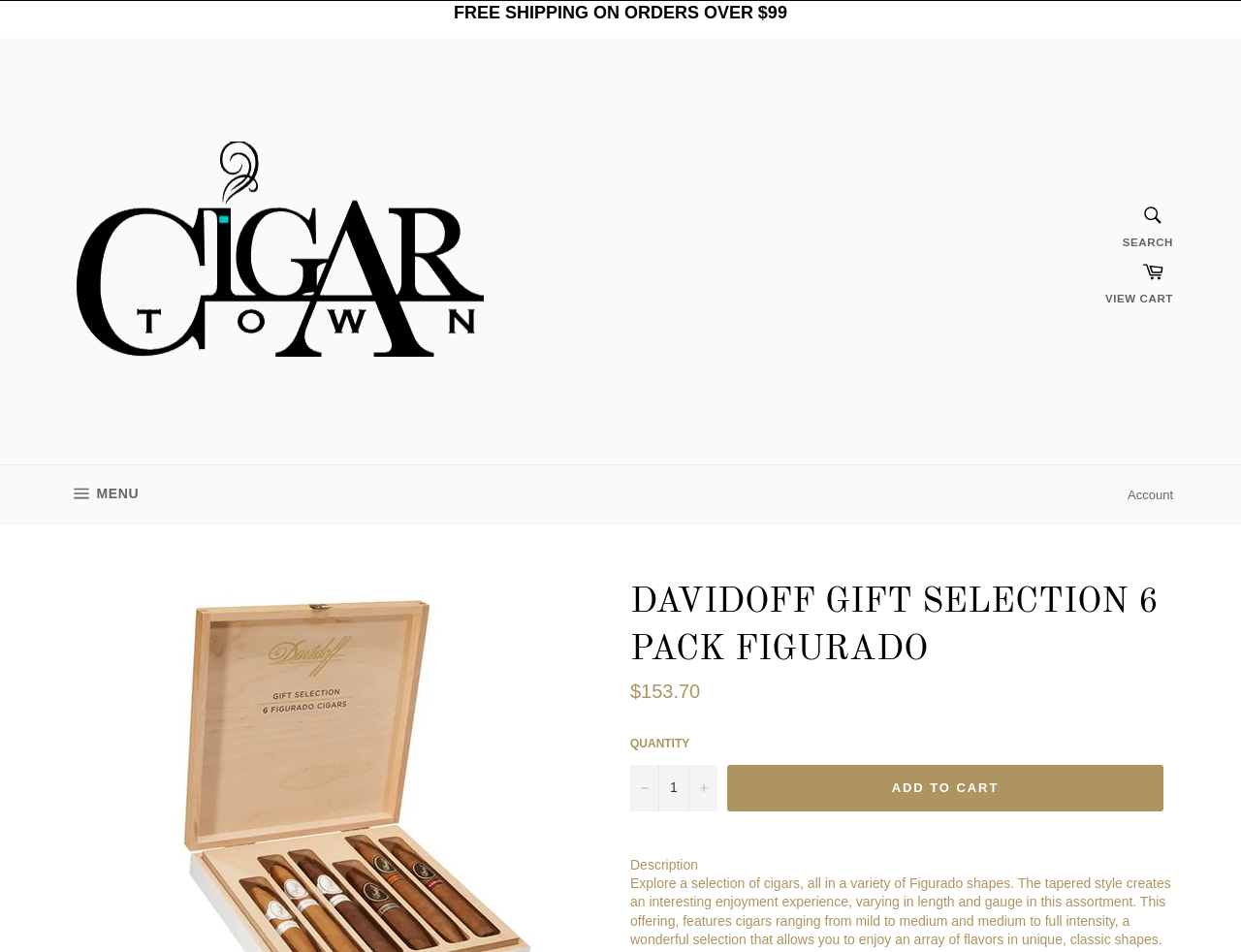Please identify the bounding box coordinates of the element I should click to complete this instruction: 'Click ABOUT'. The coordinates should be given as four float numbers between 0 and 1, like this: [left, top, right, bottom].

None